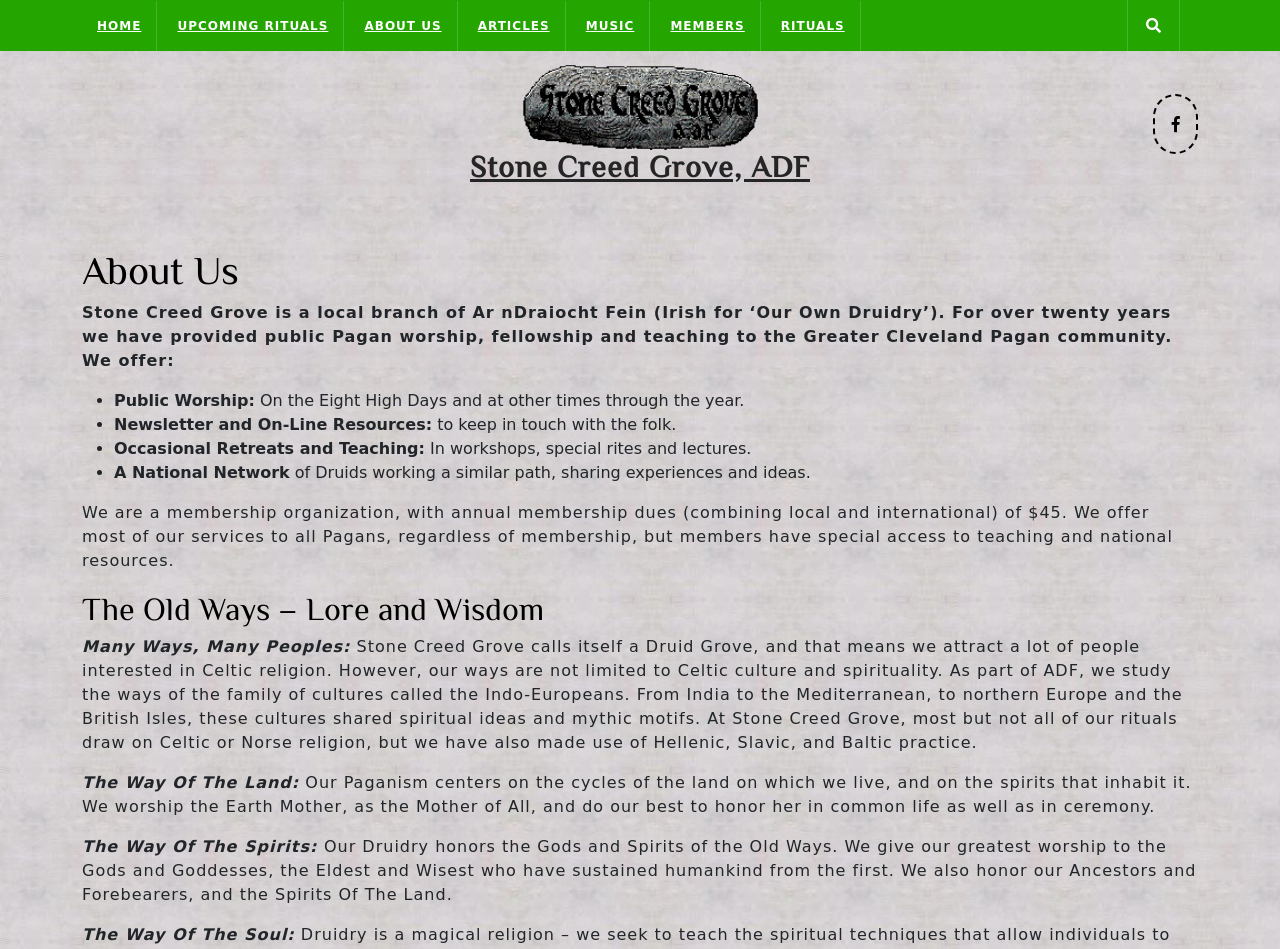Please find the bounding box for the following UI element description. Provide the coordinates in (top-left x, top-left y, bottom-right x, bottom-right y) format, with values between 0 and 1: About Us

[0.273, 0.001, 0.357, 0.053]